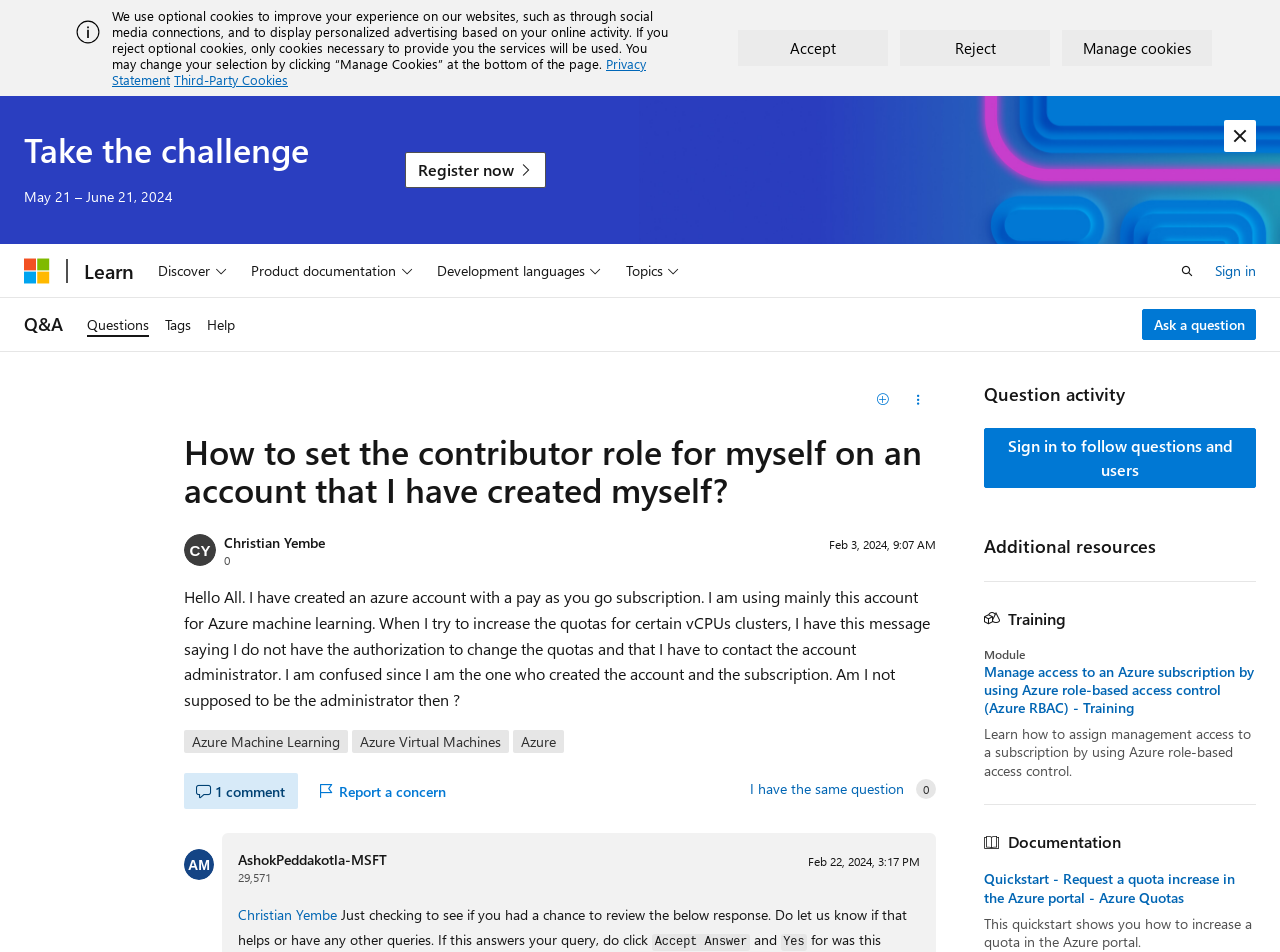Please find the bounding box coordinates for the clickable element needed to perform this instruction: "Ask a question".

[0.892, 0.324, 0.981, 0.357]